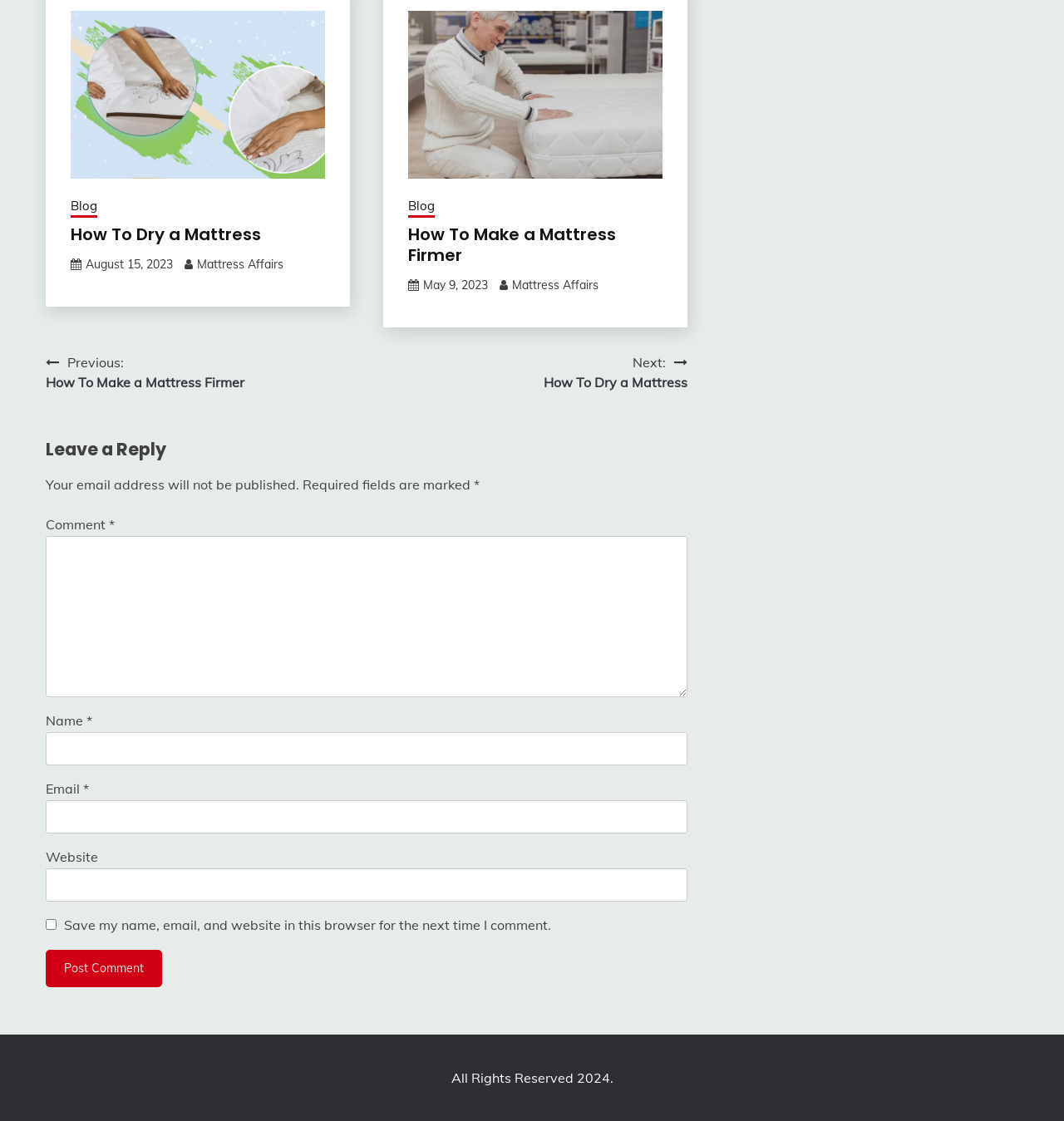Locate the bounding box coordinates of the clickable region necessary to complete the following instruction: "Click on 'Next: How To Dry a Mattress'". Provide the coordinates in the format of four float numbers between 0 and 1, i.e., [left, top, right, bottom].

[0.511, 0.314, 0.646, 0.35]